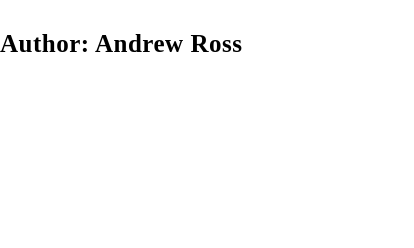What is Andrew Ross notable for?
From the screenshot, provide a brief answer in one word or phrase.

Cultural studies and social critique